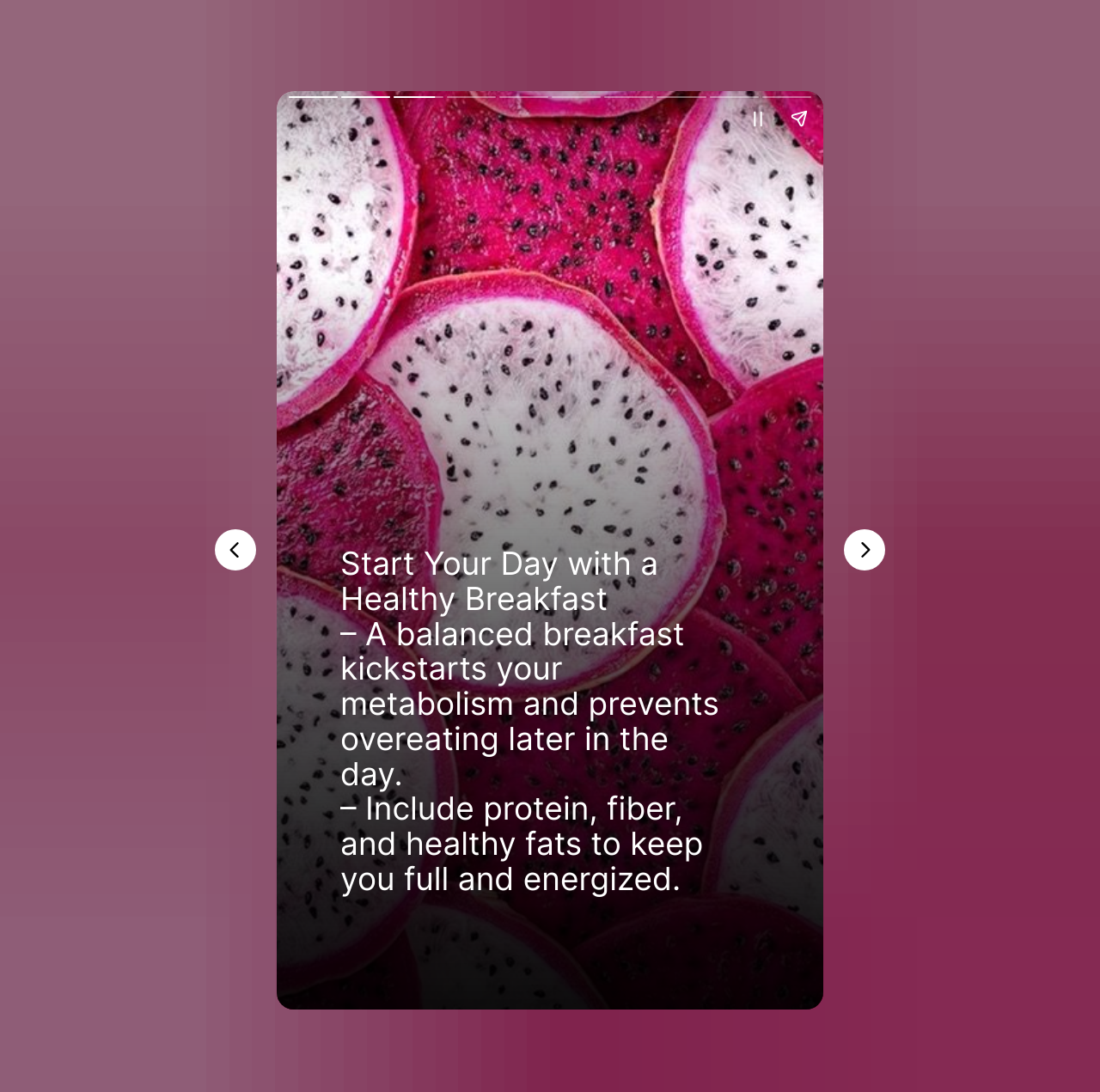What is the first daily habit mentioned?
Please use the visual content to give a single word or phrase answer.

Stay Hydrated with Water